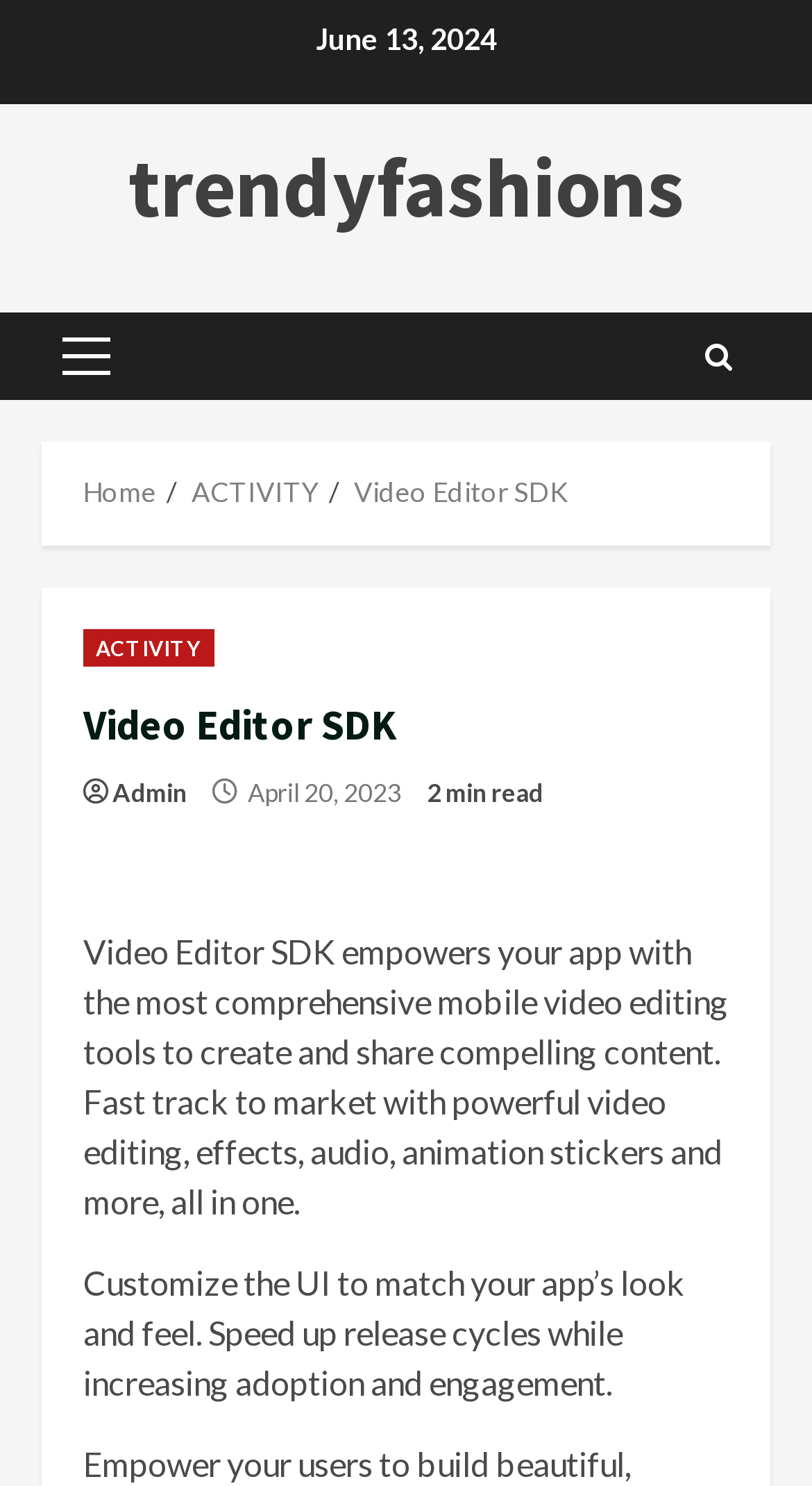Locate the bounding box coordinates of the region to be clicked to comply with the following instruction: "visit trendyfashions". The coordinates must be four float numbers between 0 and 1, in the form [left, top, right, bottom].

[0.158, 0.091, 0.842, 0.161]